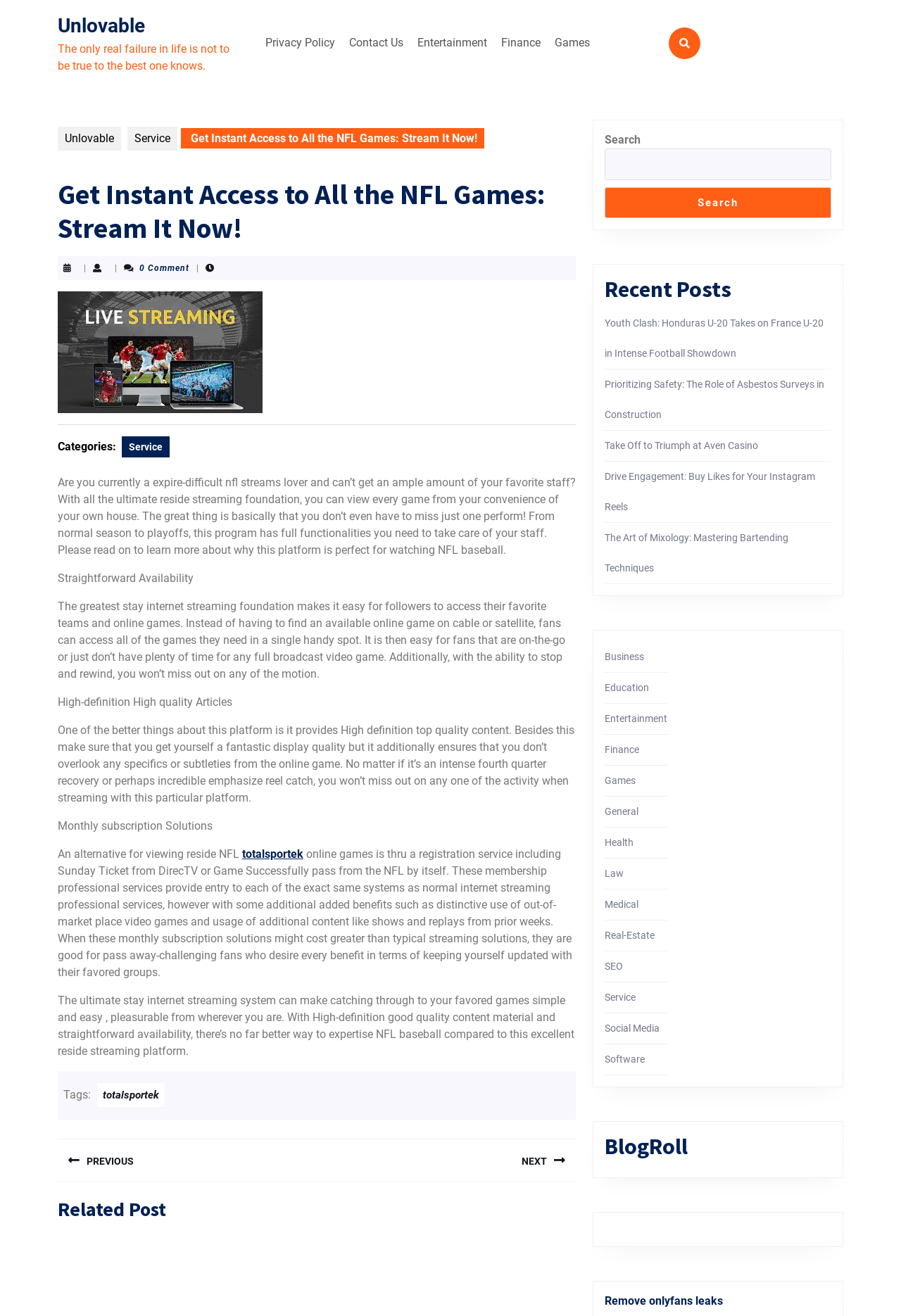Locate the bounding box of the UI element described by: "Social Media" in the given webpage screenshot.

[0.671, 0.777, 0.732, 0.786]